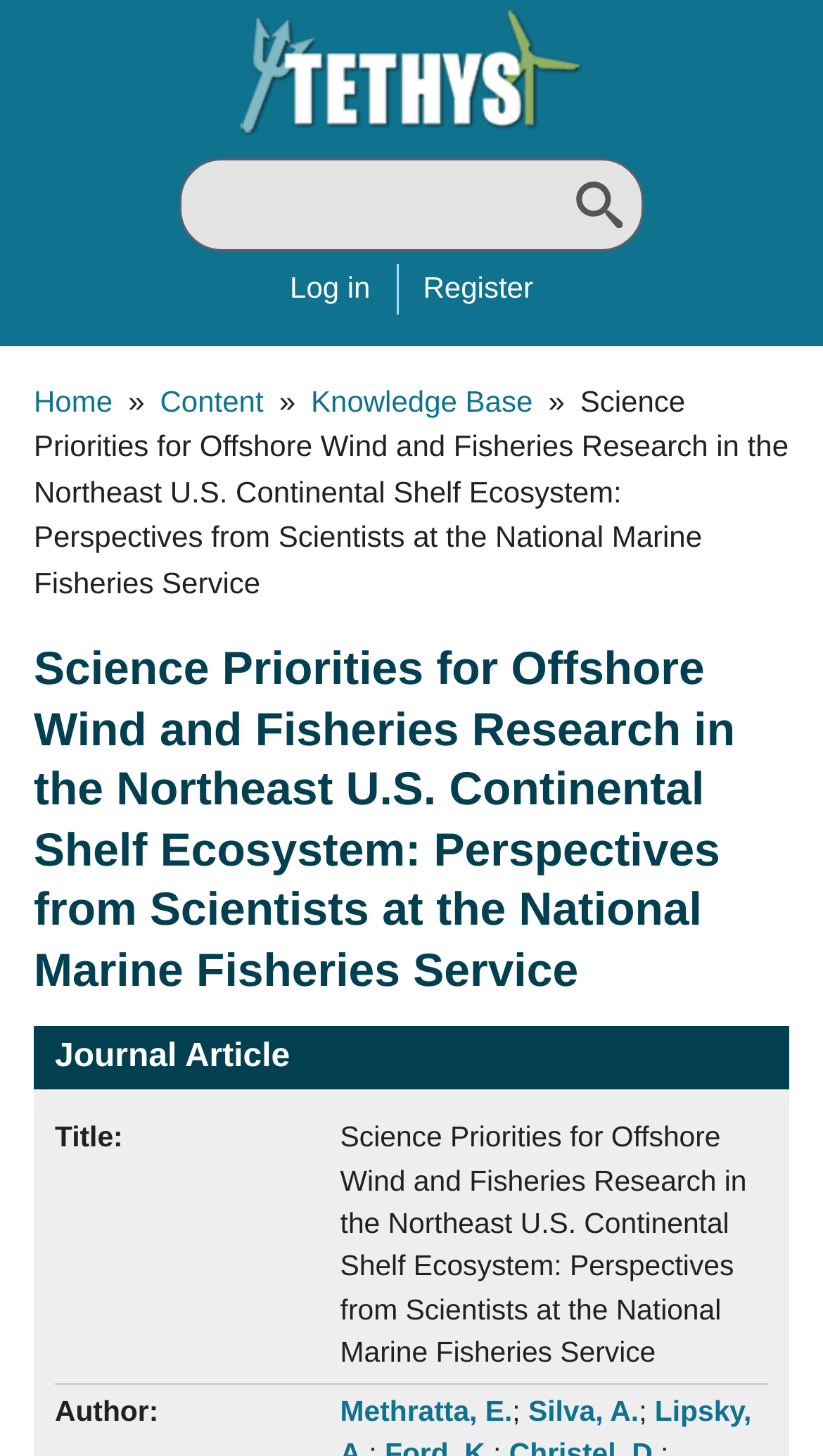What is the purpose of the 'Skip to main content' link?
Please provide a comprehensive answer to the question based on the webpage screenshot.

The 'Skip to main content' link is located at the top of the webpage, and its purpose is to allow users to bypass the navigation and header sections and directly access the main content of the webpage.